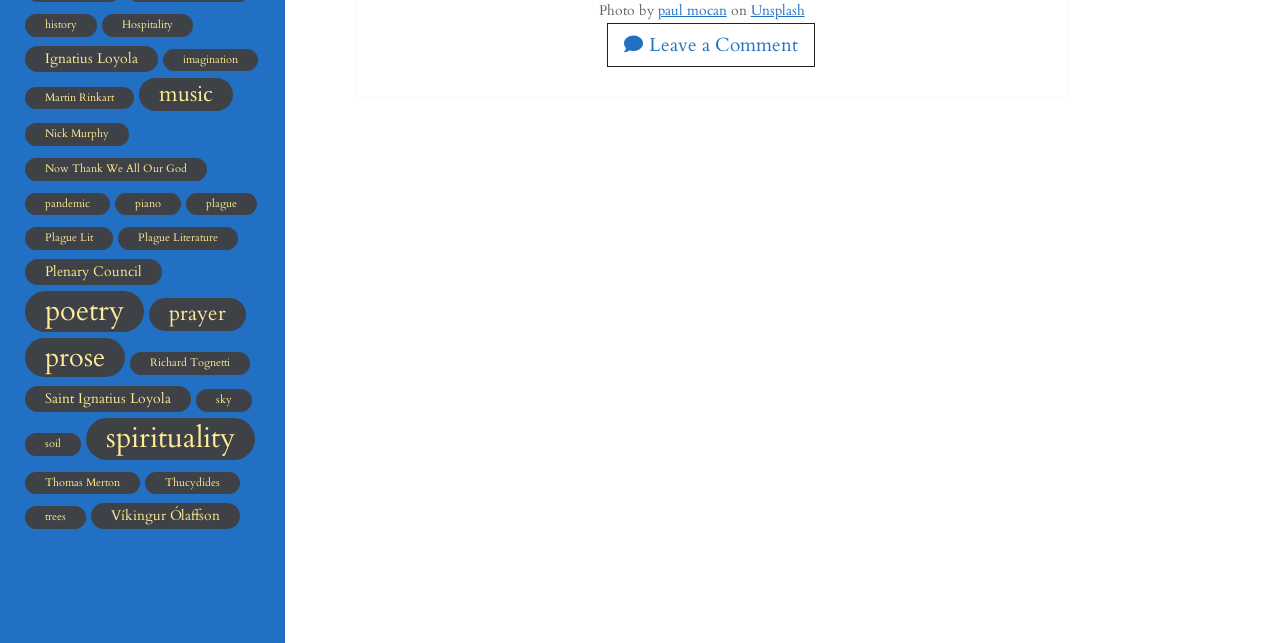Kindly determine the bounding box coordinates for the clickable area to achieve the given instruction: "leave a comment".

[0.474, 0.035, 0.637, 0.104]